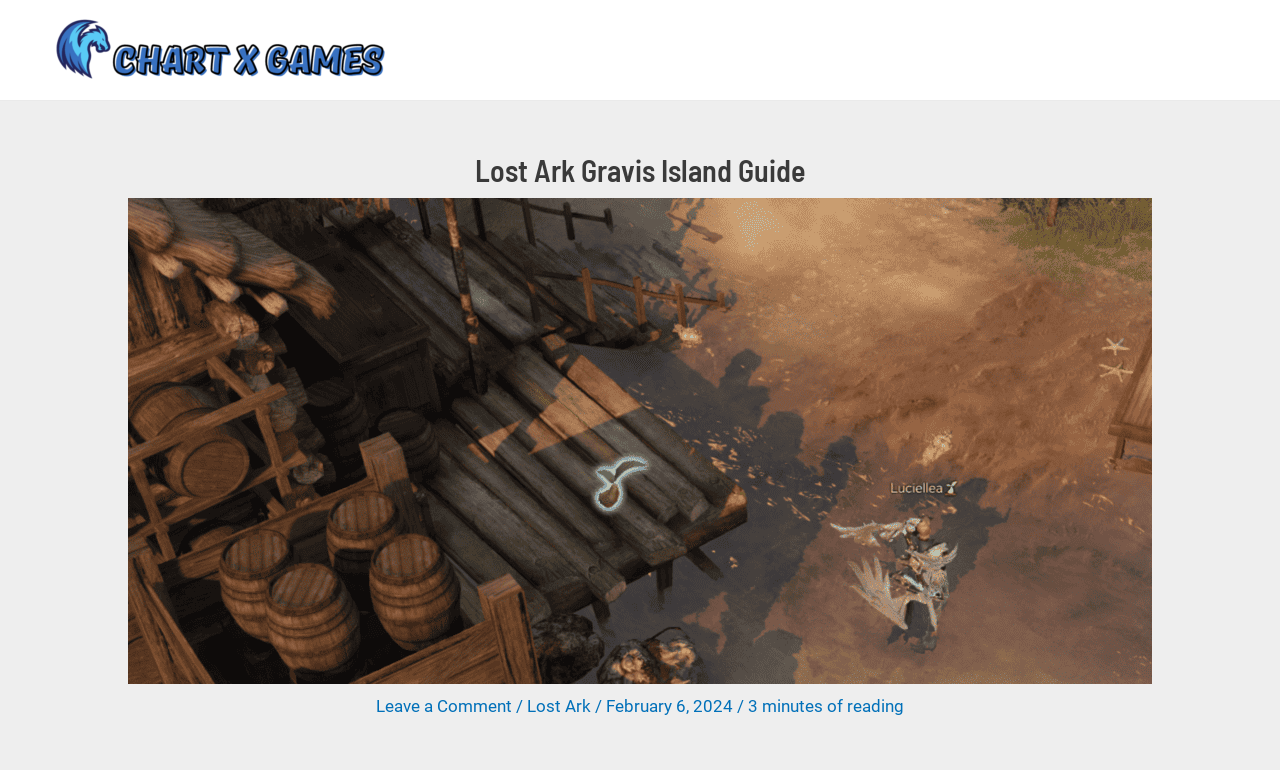Generate a comprehensive description of the webpage content.

The webpage is a guide to Gravis Island in the game Lost Ark. At the top left, there is a link to "Chart X Games" accompanied by an image with the same name. Below this, a large heading "Lost Ark Gravis Island Guide" spans most of the width of the page. 

On the bottom of the page, there are several elements aligned horizontally. From left to right, there is a link to "Leave a Comment", a forward slash, a link to "Lost Ark", another forward slash, the date "February 6, 2024", and finally, the text "3 minutes of reading".